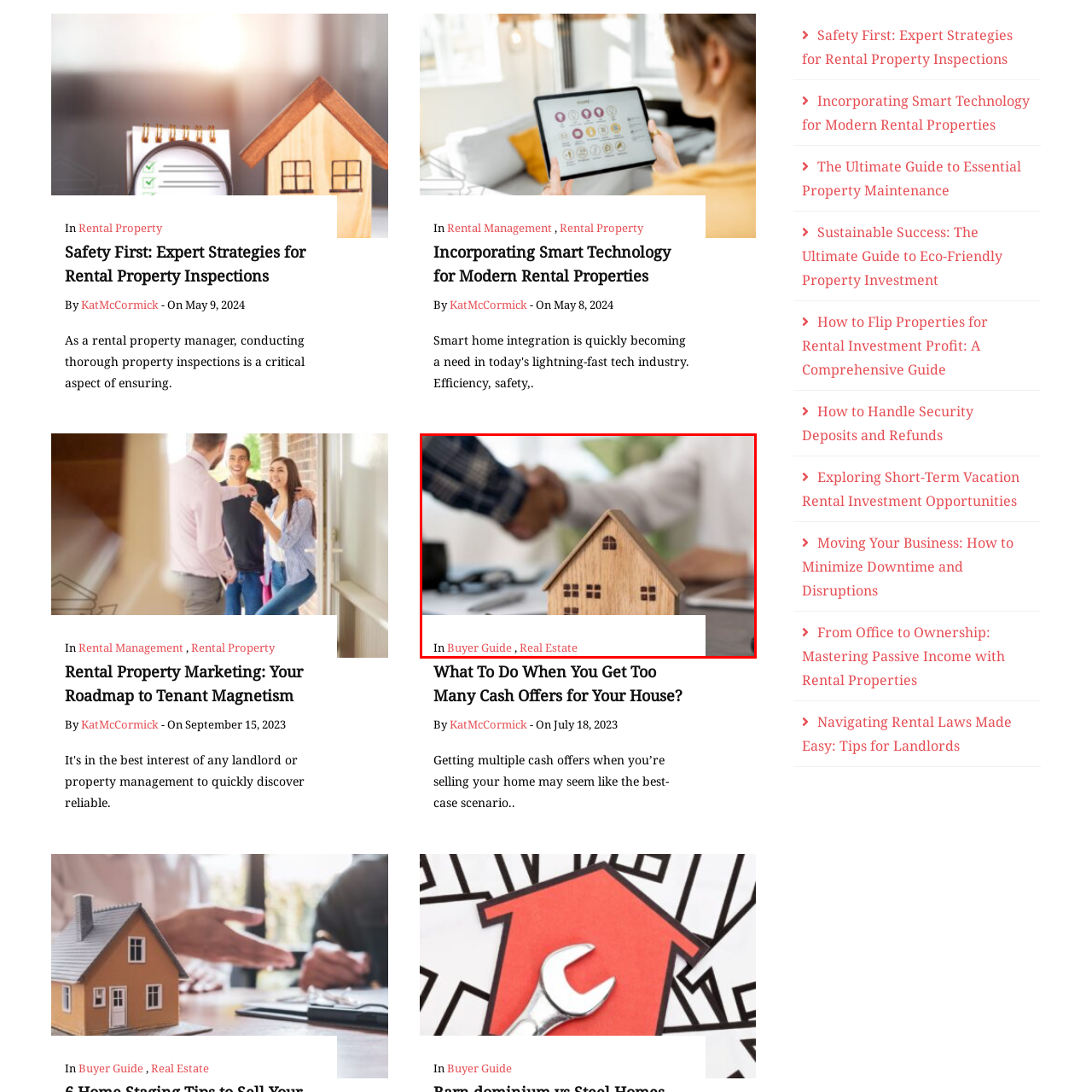Generate a comprehensive caption for the image section marked by the red box.

The image depicts a wooden model house prominently in the foreground, symbolizing the concept of home ownership and real estate investment. Behind the model, a blurred scene shows two individuals engaged in a handshake, suggesting a successful negotiation or agreement related to real estate transactions. This visual representation aligns with themes of guidance and collaboration in the context of buying property. The accompanying text indicates that this content is part of a "Buyer Guide" within the real estate sector, hinting at practical advice for prospective buyers navigating the complexities of the housing market. The overall composition conveys a sense of partnership and professionalism, essential aspects of the real estate experience.